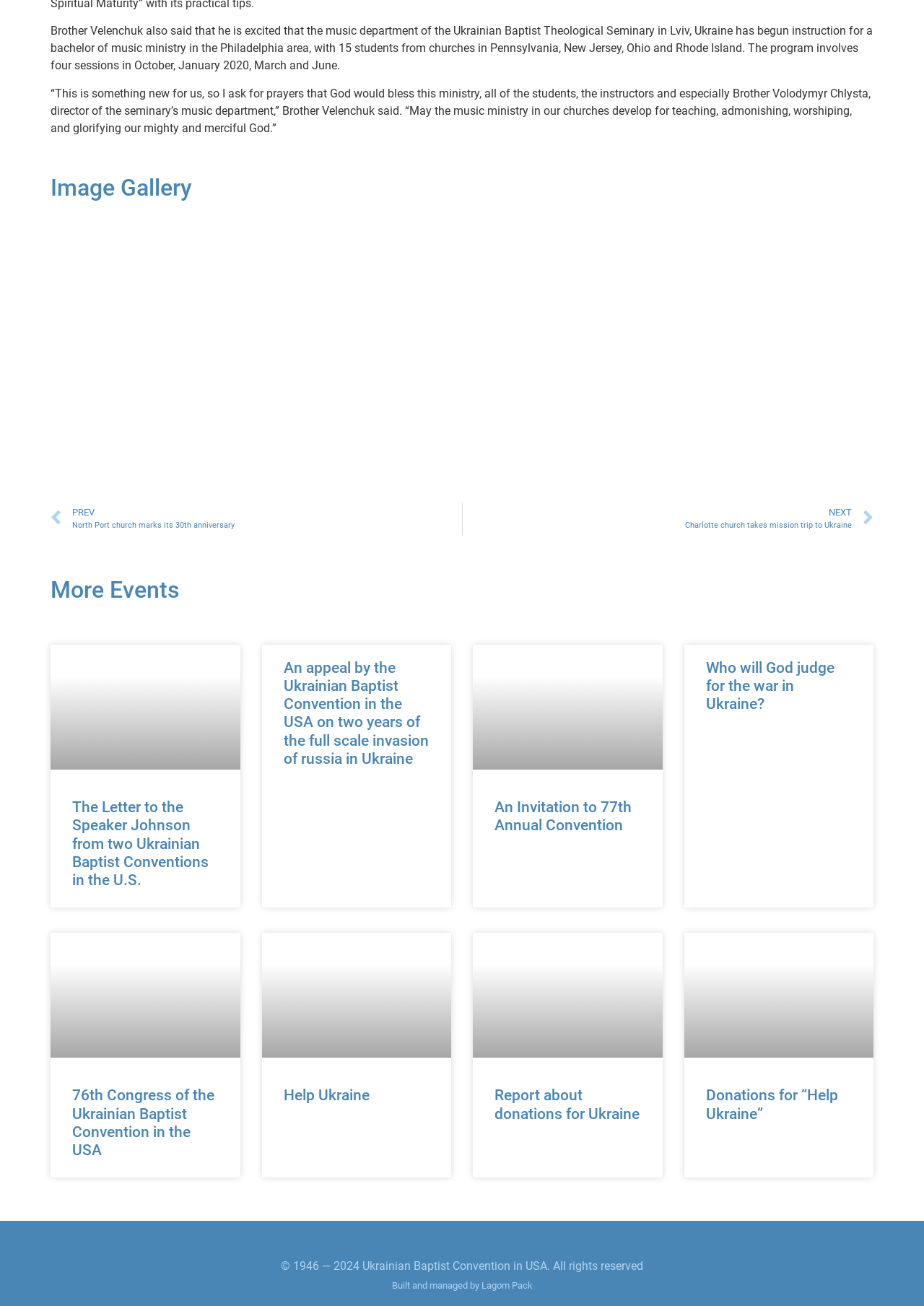Using the provided element description, identify the bounding box coordinates as (top-left x, top-left y, bottom-right x, bottom-right y). Ensure all values are between 0 and 1. Description: parent_node: Help Ukraine

[0.283, 0.714, 0.488, 0.81]